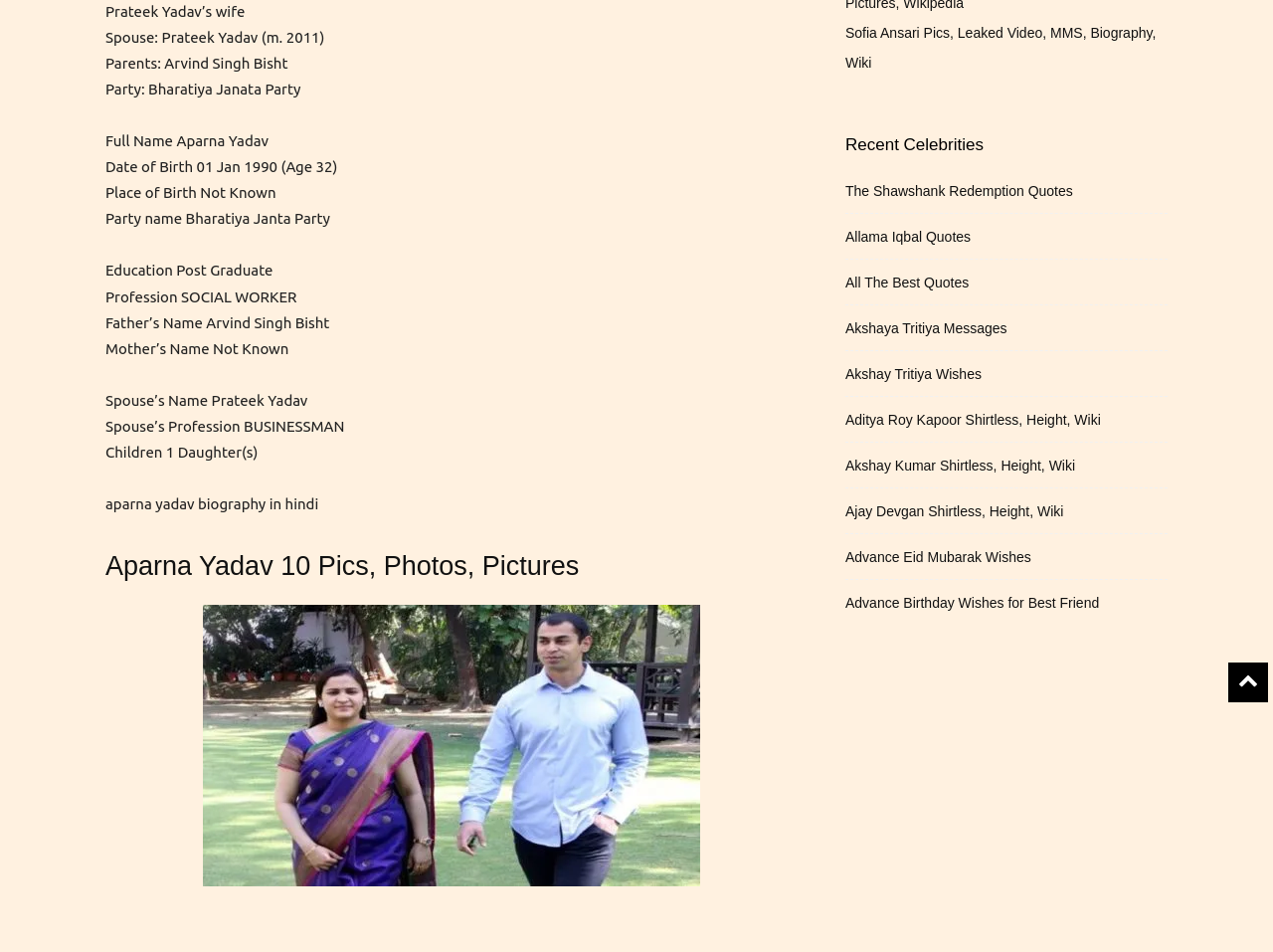Find the bounding box coordinates corresponding to the UI element with the description: "The Shawshank Redemption Quotes". The coordinates should be formatted as [left, top, right, bottom], with values as floats between 0 and 1.

[0.664, 0.19, 0.843, 0.212]